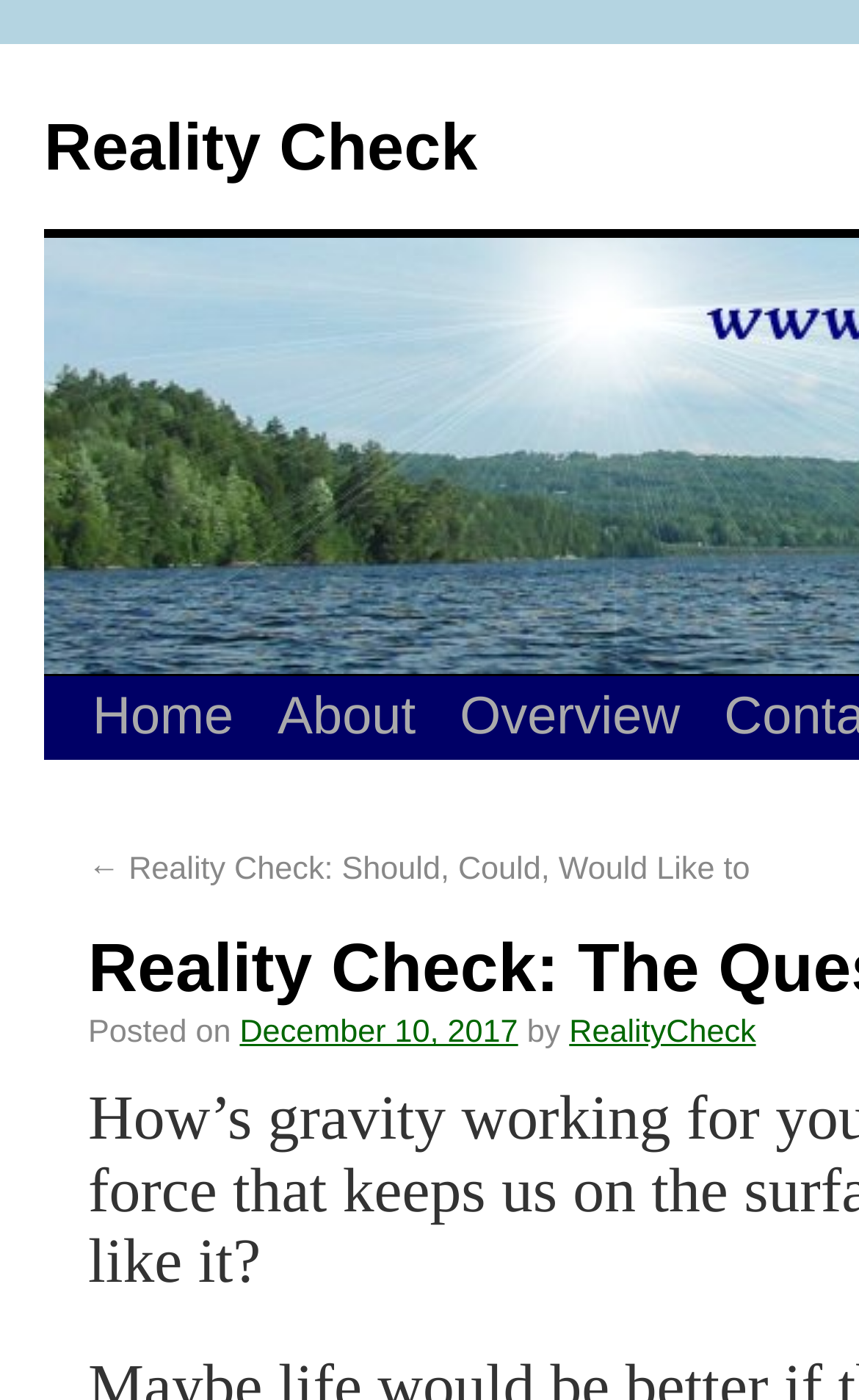Identify the bounding box for the described UI element: "Medical".

None